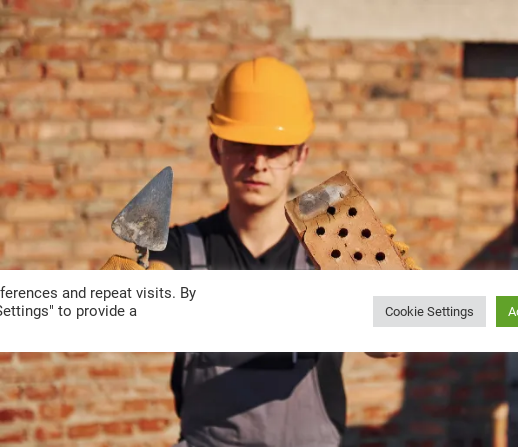What is the worker holding in one hand?
Provide a detailed and extensive answer to the question.

According to the caption, the construction worker is confidently holding a trowel in one hand, which is a tool commonly used in the construction industry.